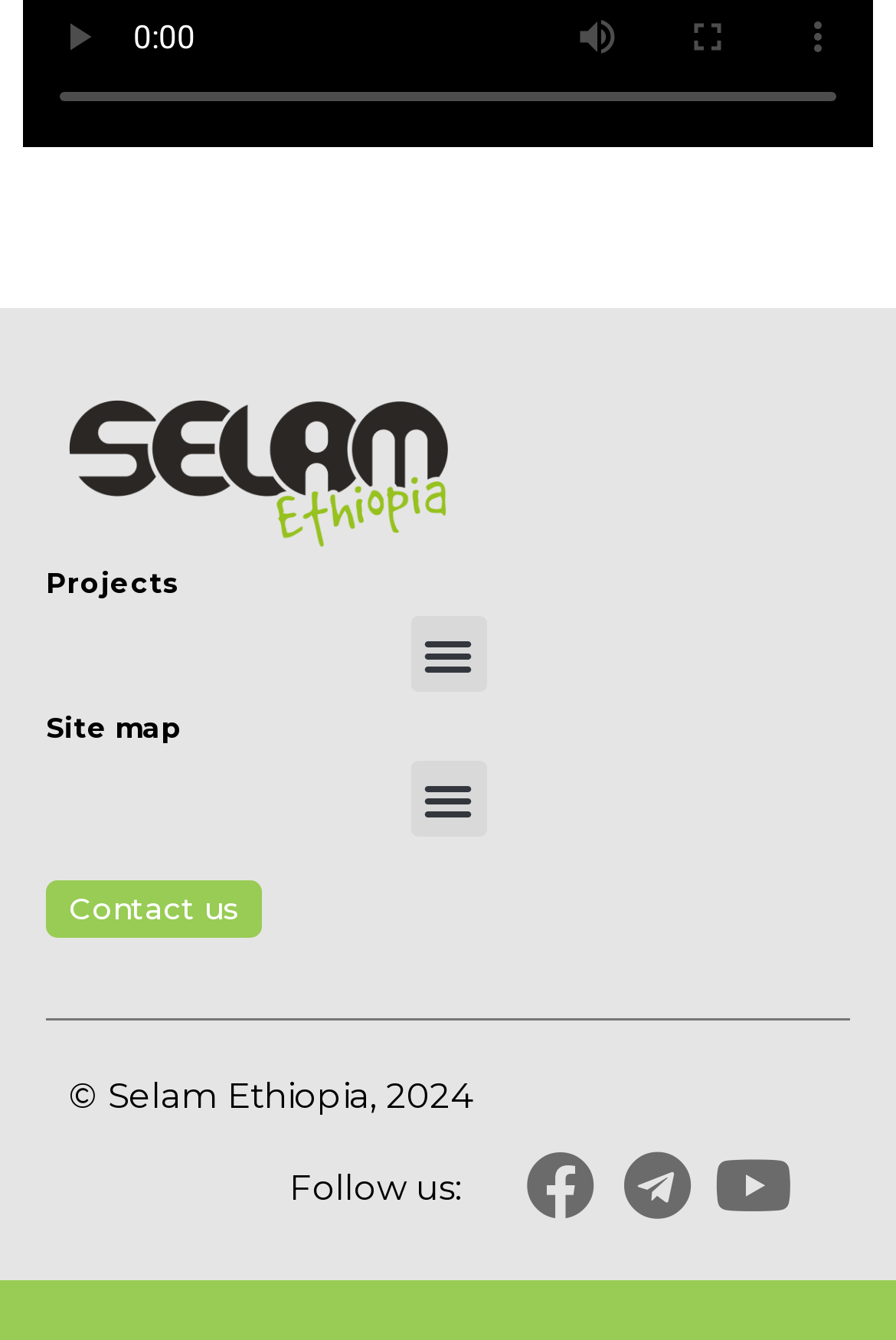How can users navigate the menu?
Give a detailed response to the question by analyzing the screenshot.

Users can navigate the menu by clicking the 'Menu Toggle' button, which is located near the top-right corner of the webpage. This button is indicated by the element description 'Menu Toggle' and the attribute 'expanded: False'.